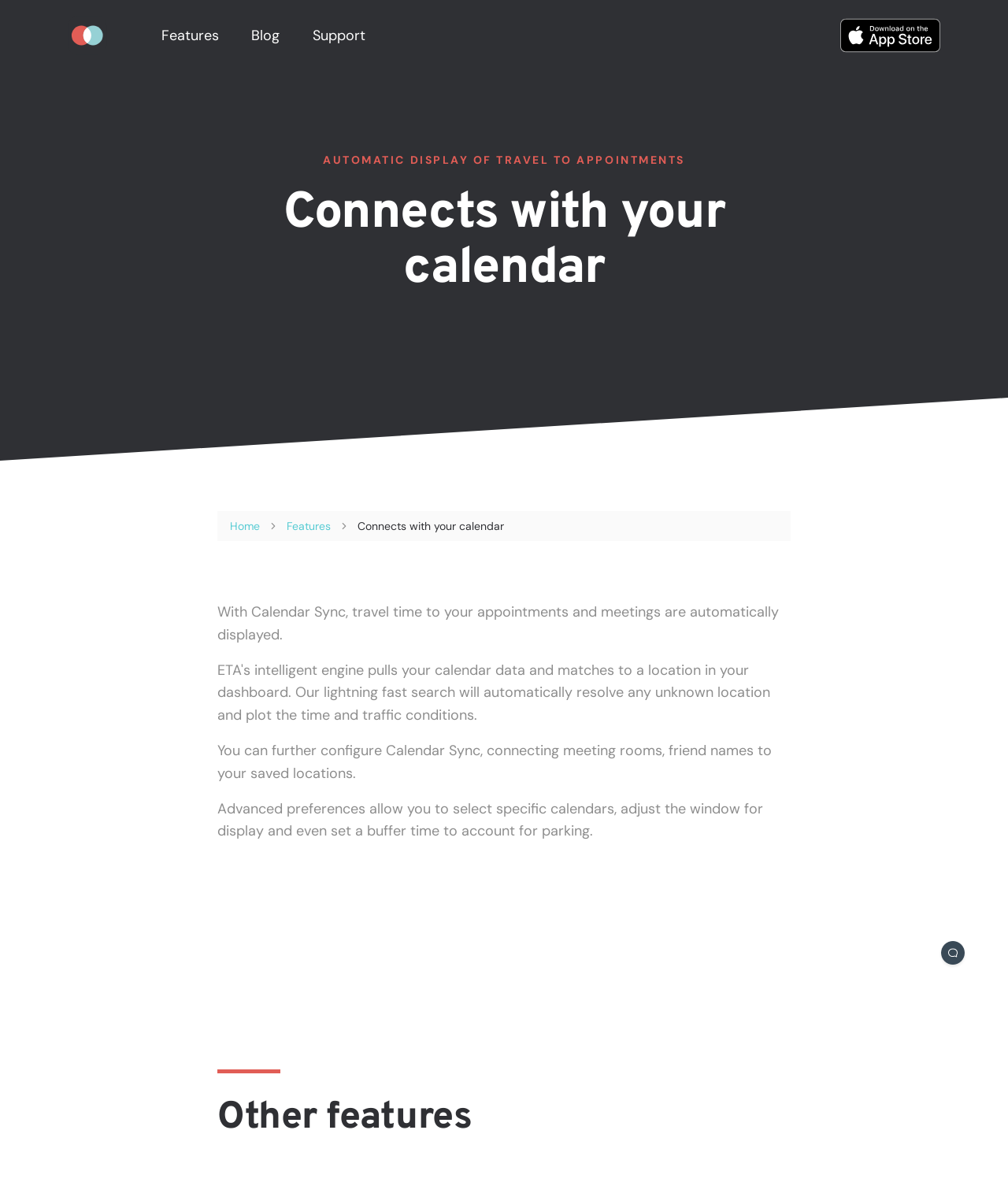Please determine the bounding box coordinates for the UI element described as: "Features".

[0.144, 0.015, 0.233, 0.045]